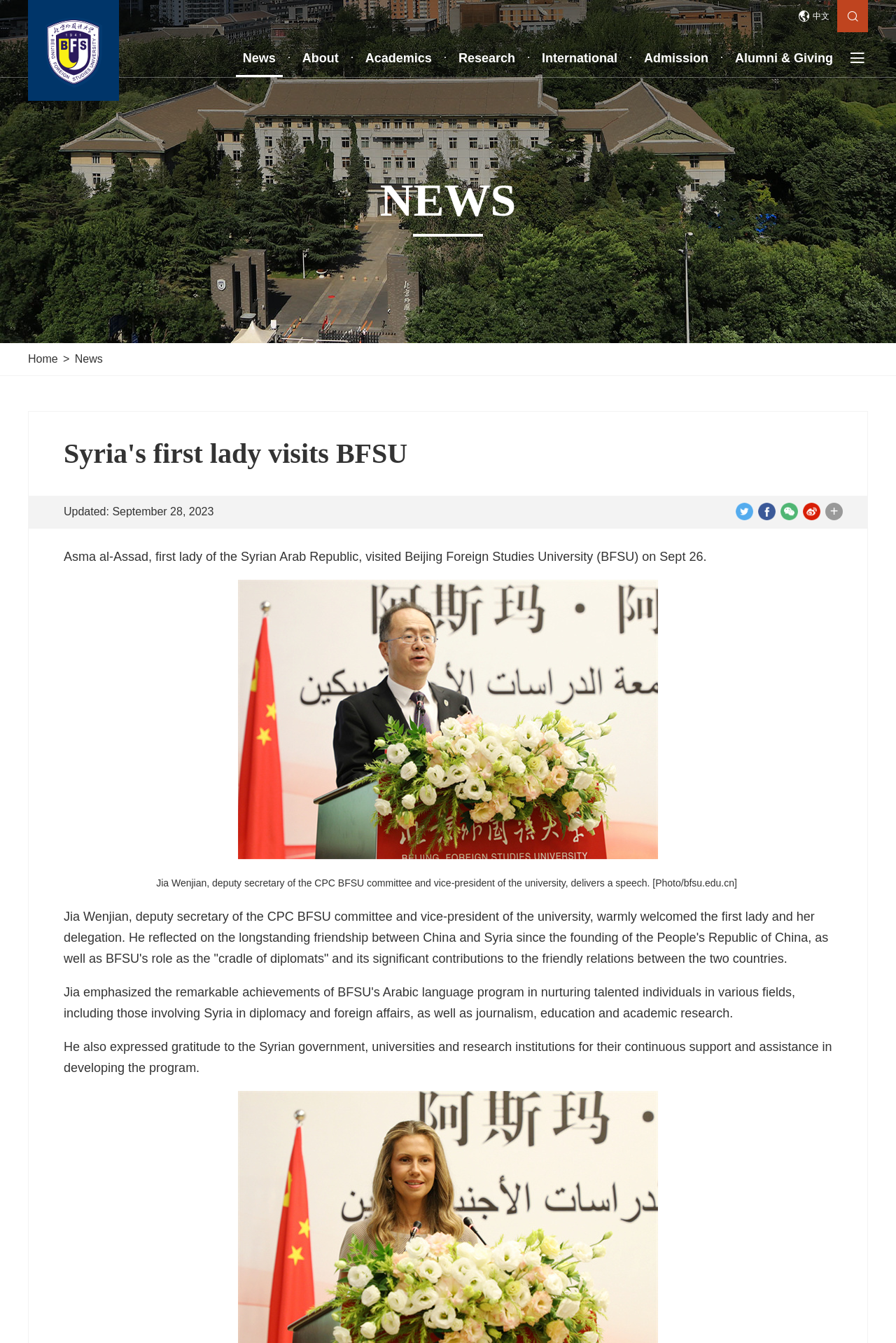Summarize the webpage in an elaborate manner.

The webpage is about a news article featuring Asma al-Assad, the first lady of the Syrian Arab Republic, visiting Beijing Foreign Studies University (BFSU) on September 26. 

At the top of the page, there are several links, including "中文", "News", "About", "Academics", "Research", "International", "Admission", and "Alumni & Giving", which are positioned horizontally across the page. 

Below these links, there is a heading "NEWS" that spans the entire width of the page. Underneath this heading, there are more links, including "Home" and "News", which are aligned to the left. 

The main content of the page is a news article with a heading "Syria's first lady visits BFSU" that takes up most of the page's width. The article is accompanied by an image, which is positioned to the right of the heading and takes up about half of the page's width. 

The article's text is divided into several paragraphs, with the first paragraph describing Asma al-Assad's visit to BFSU. The subsequent paragraphs provide more details about the visit, including a speech by Jia Wenjian, deputy secretary of the CPC BFSU committee and vice-president of the university, who welcomed the first lady and her delegation. 

At the bottom of the page, there are several links and icons, including a "+" symbol, which are aligned to the right. The page also displays the updated date, "September 28, 2023", near the bottom.